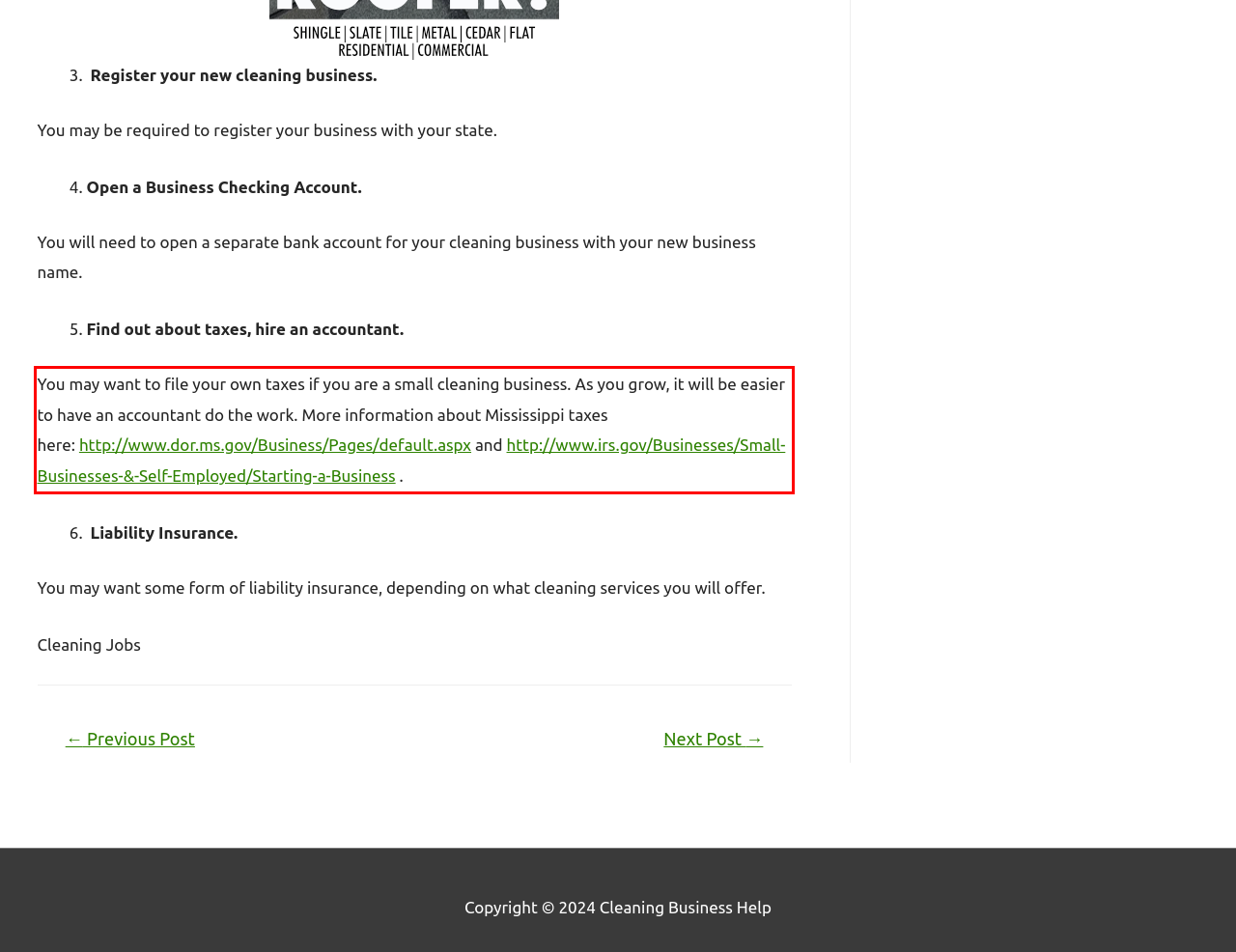You are given a webpage screenshot with a red bounding box around a UI element. Extract and generate the text inside this red bounding box.

You may want to file your own taxes if you are a small cleaning business. As you grow, it will be easier to have an accountant do the work. More information about Mississippi taxes here: http://www.dor.ms.gov/Business/Pages/default.aspx and http://www.irs.gov/Businesses/Small-Businesses-&-Self-Employed/Starting-a-Business .